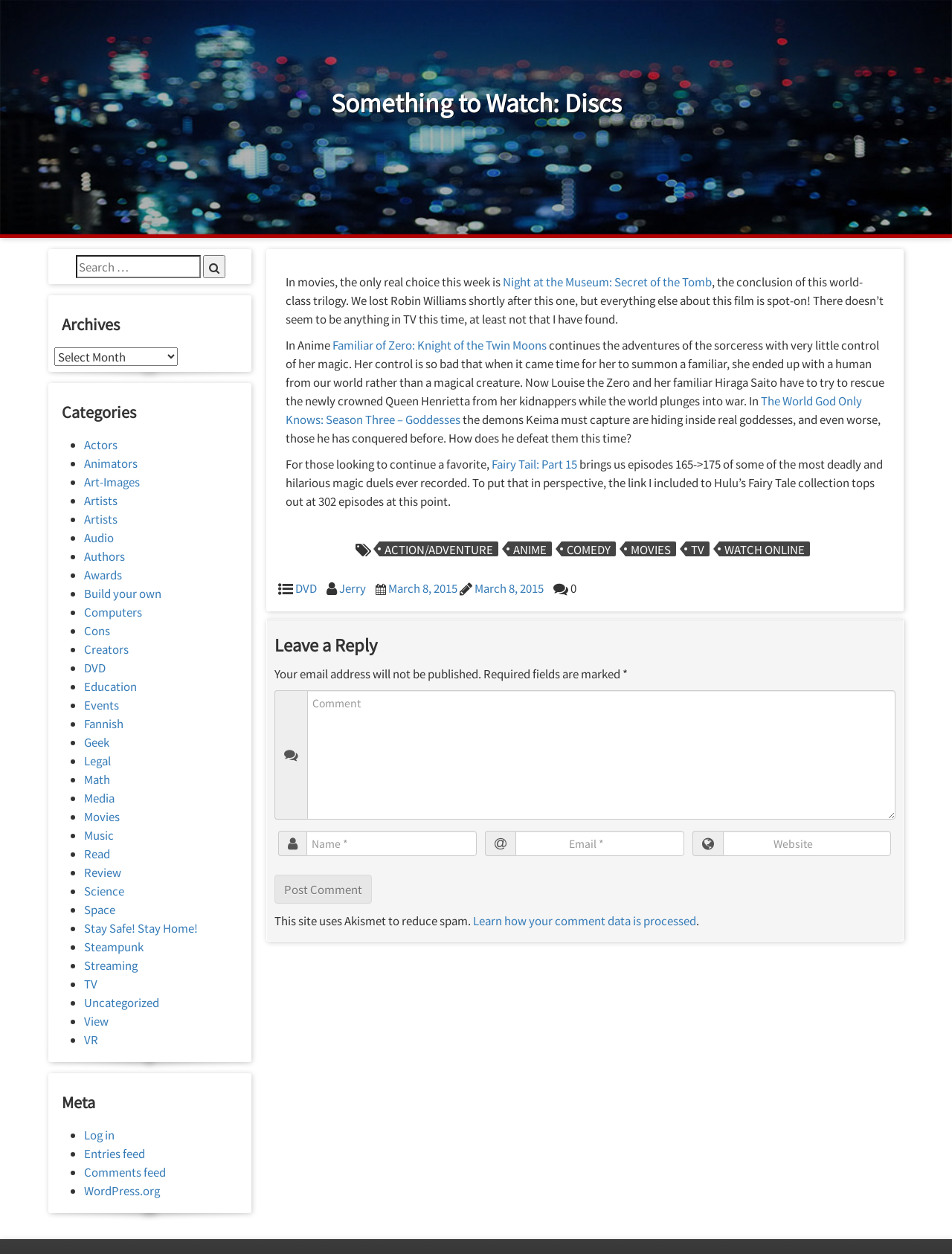Locate the bounding box coordinates of the element I should click to achieve the following instruction: "Search for something".

[0.08, 0.203, 0.211, 0.222]